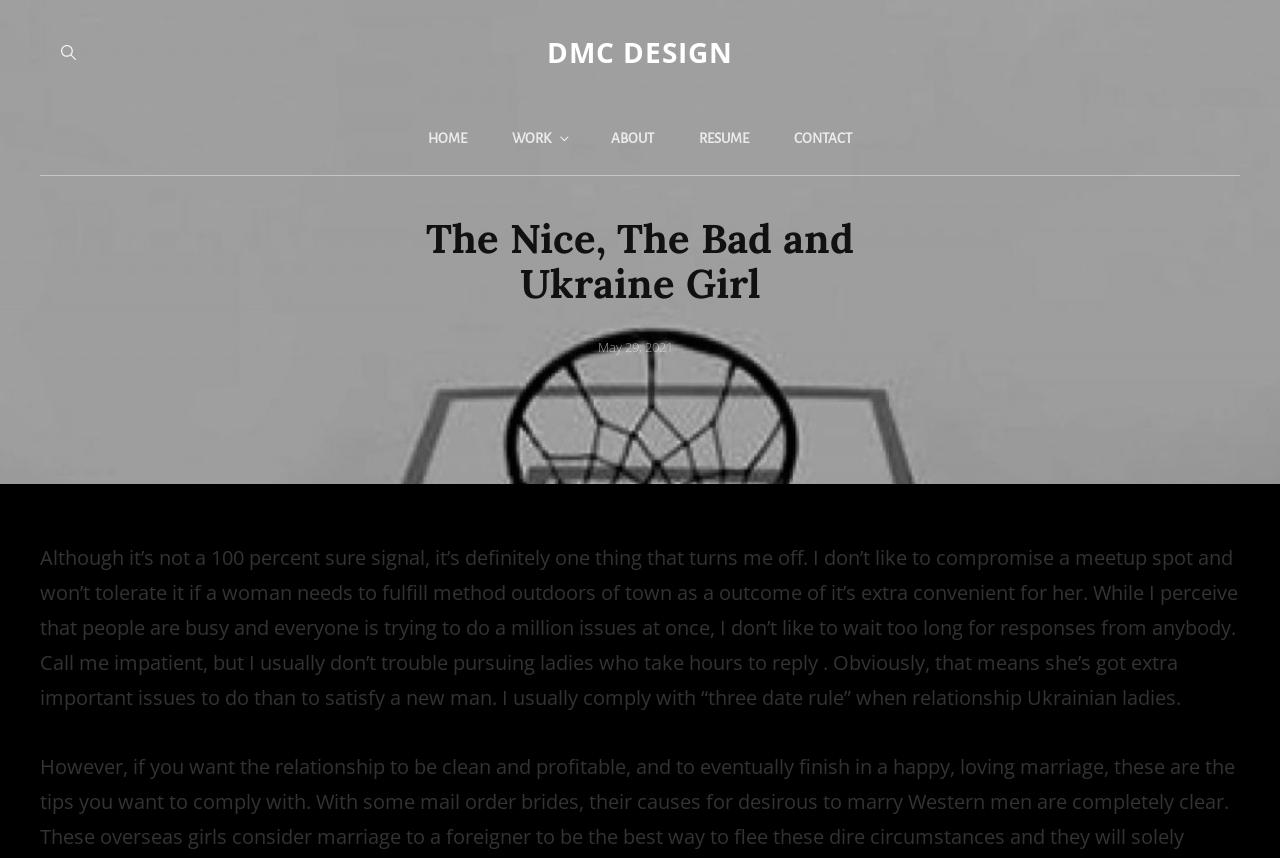Using the element description: "About", determine the bounding box coordinates. The coordinates should be in the format [left, top, right, bottom], with values between 0 and 1.

[0.462, 0.12, 0.527, 0.204]